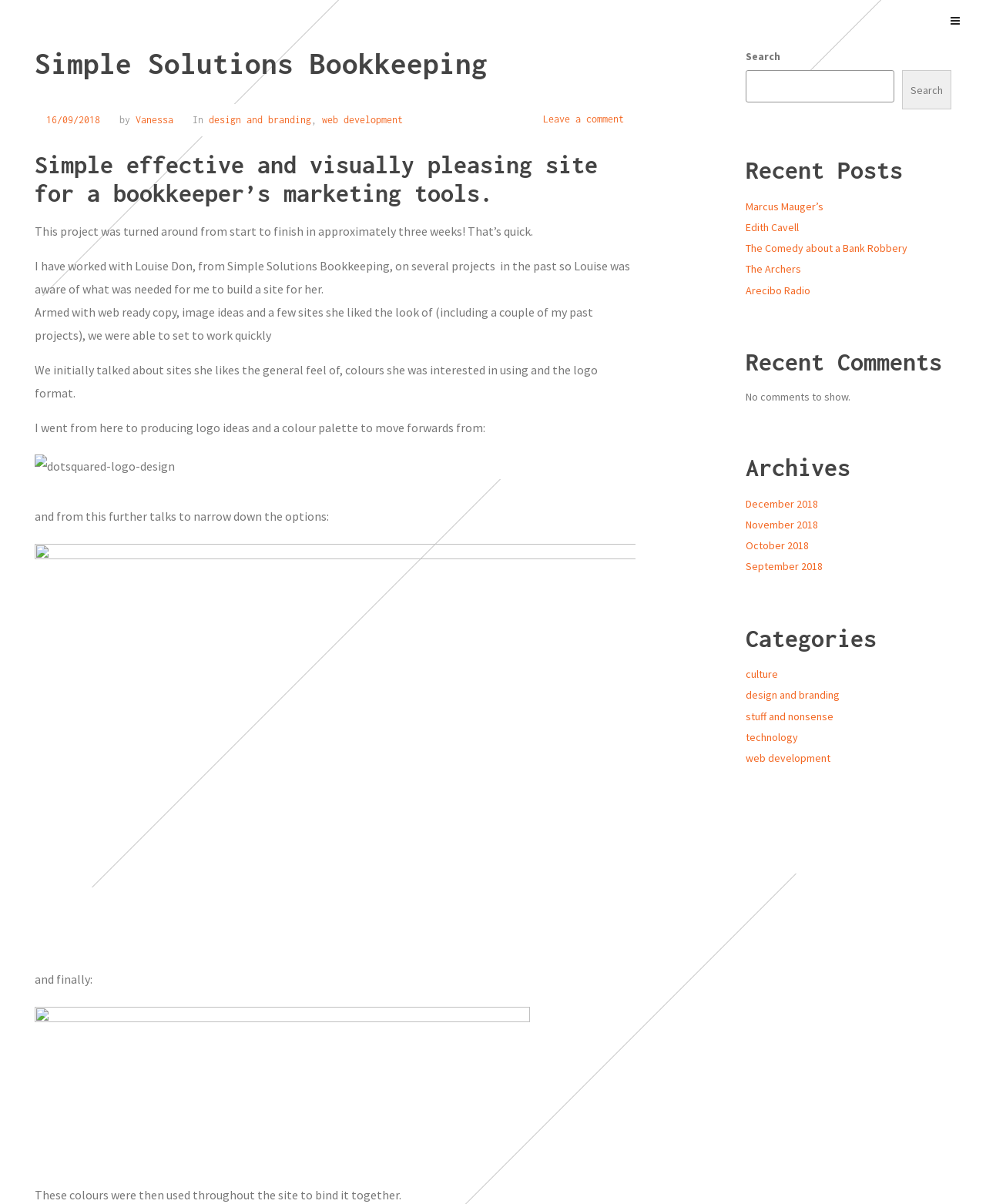Select the bounding box coordinates of the element I need to click to carry out the following instruction: "Search for something".

[0.756, 0.058, 0.907, 0.085]